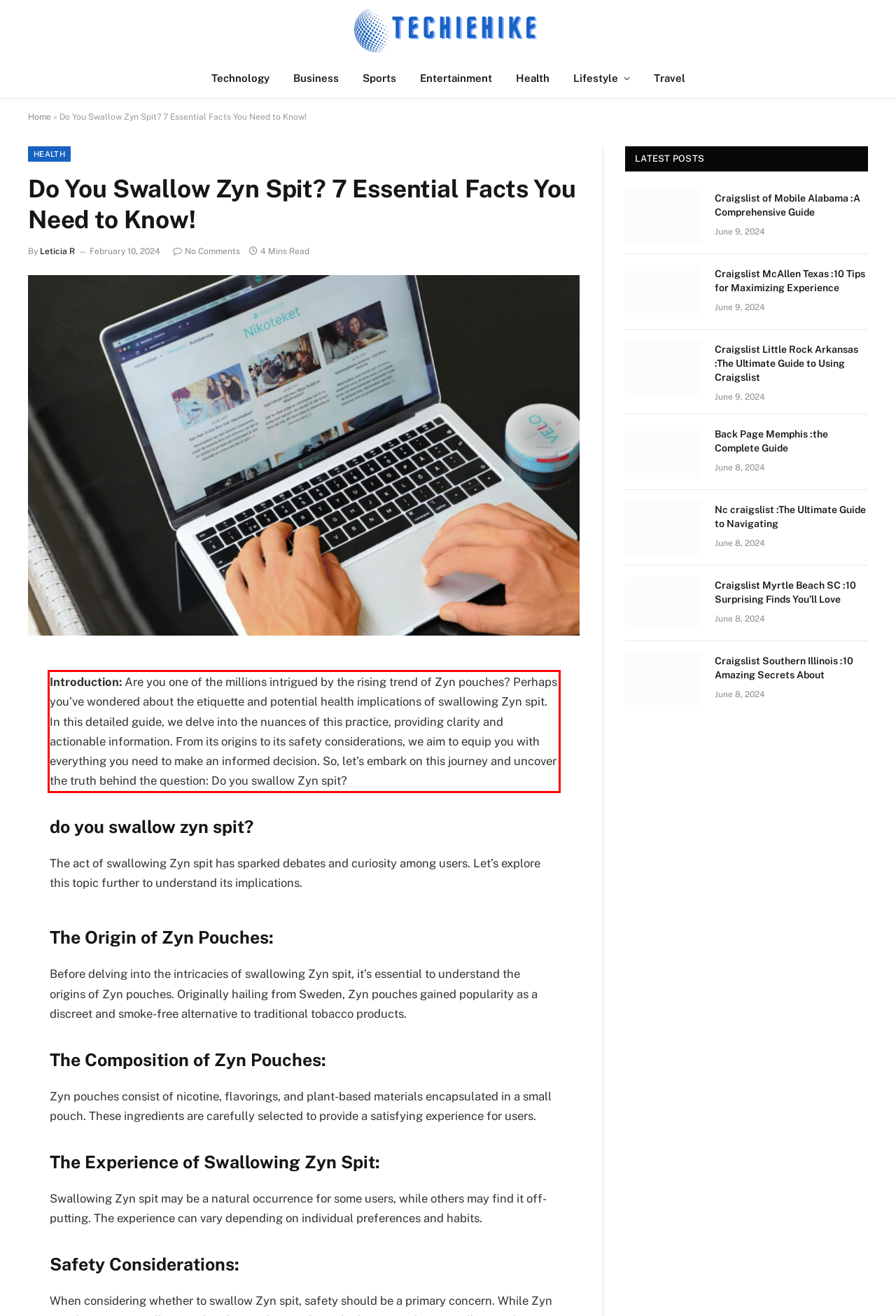Observe the screenshot of the webpage, locate the red bounding box, and extract the text content within it.

Introduction: Are you one of the millions intrigued by the rising trend of Zyn pouches? Perhaps you’ve wondered about the etiquette and potential health implications of swallowing Zyn spit. In this detailed guide, we delve into the nuances of this practice, providing clarity and actionable information. From its origins to its safety considerations, we aim to equip you with everything you need to make an informed decision. So, let’s embark on this journey and uncover the truth behind the question: Do you swallow Zyn spit?